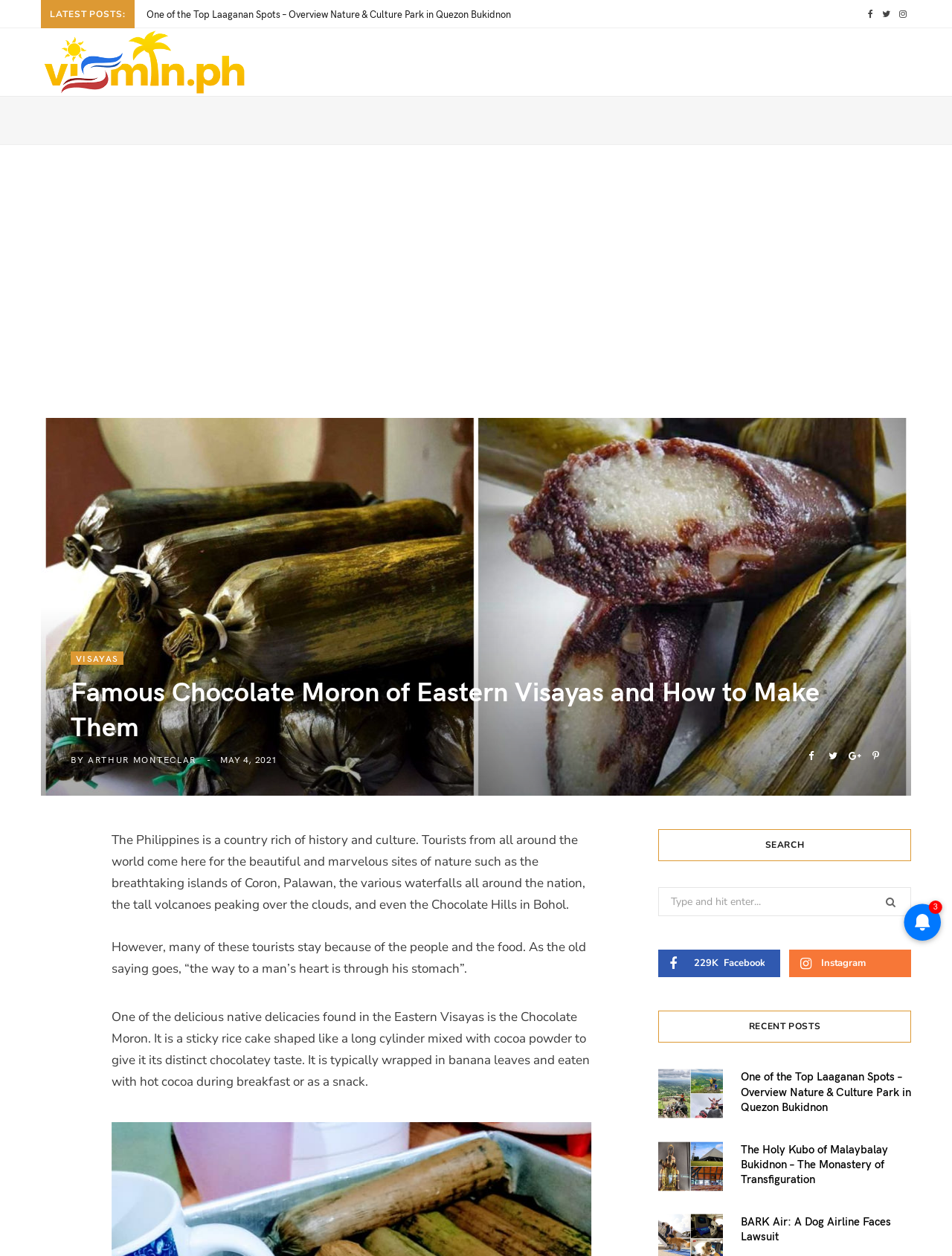Based on the image, please respond to the question with as much detail as possible:
What is the author's occupation besides being a musician?

According to the webpage content, it is mentioned that 'Savez-vous que je donne aussi des cours de mathématiques depuis 30 ans.' This translates to 'Do you know that I have also been giving math lessons for 30 years?' Therefore, the answer is math teacher.